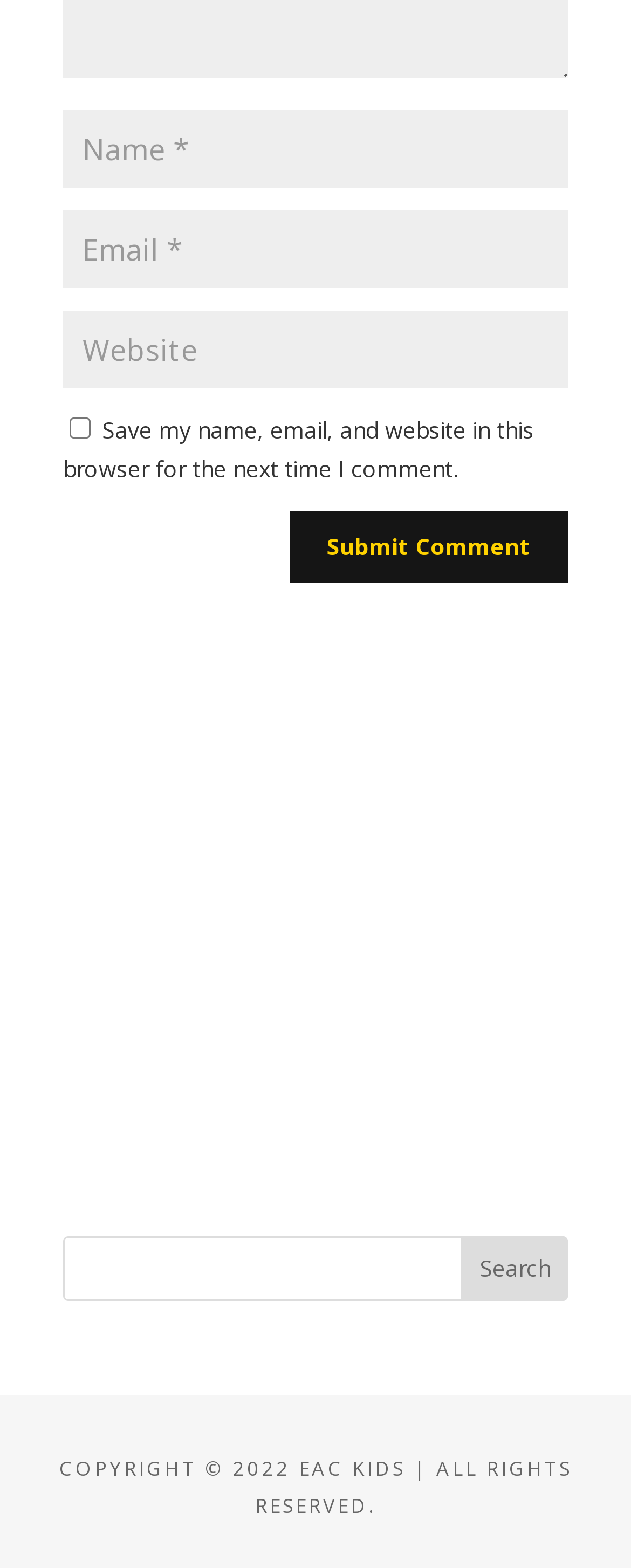Extract the bounding box coordinates for the UI element described by the text: "name="s"". The coordinates should be in the form of [left, top, right, bottom] with values between 0 and 1.

[0.1, 0.788, 0.9, 0.829]